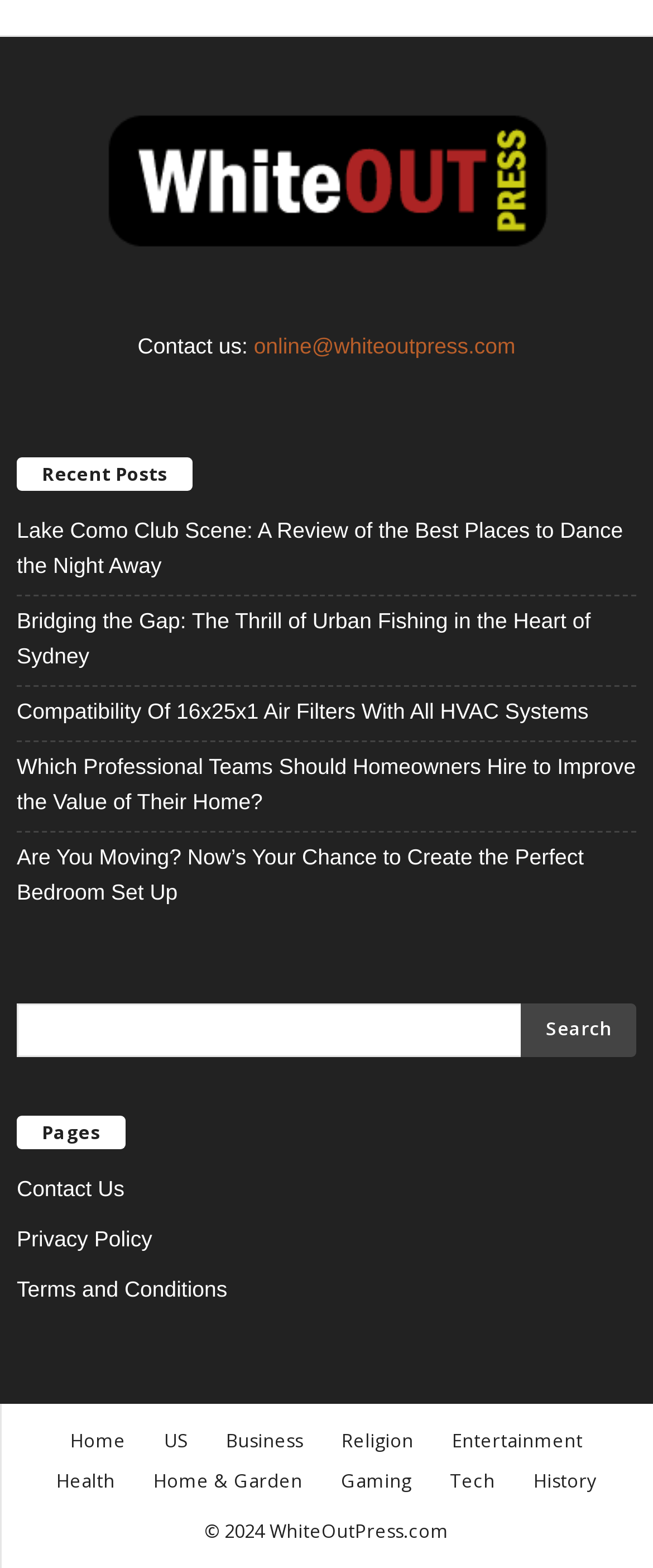What is the name of the website?
Based on the content of the image, thoroughly explain and answer the question.

The name of the website can be found in the top-left corner of the webpage, where it says 'Whiteout Press' in a logo format, and also in the contact email section where it says 'Contact us:' followed by the email address 'online@whiteoutpress.com'.